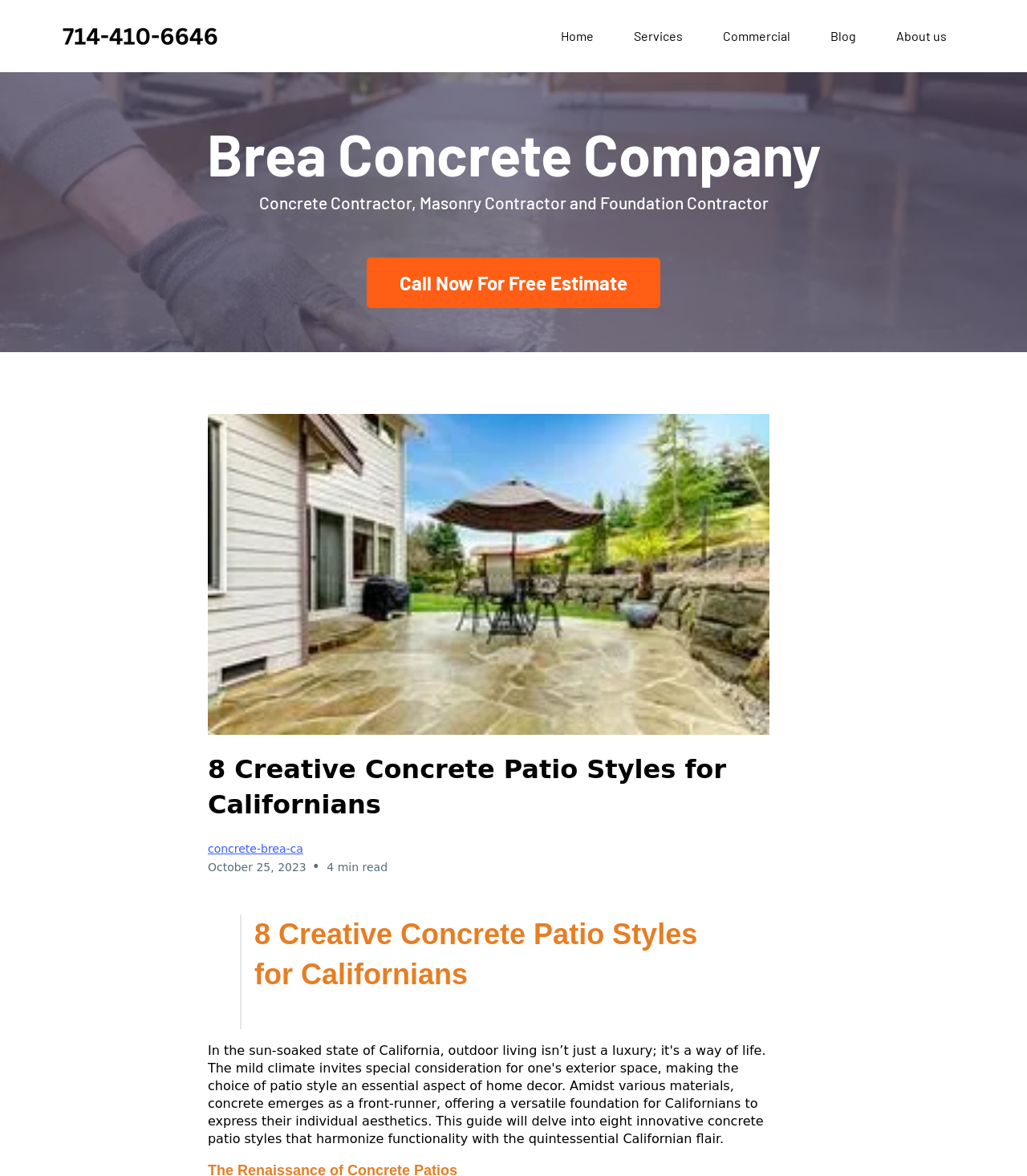Identify the main heading of the webpage and provide its text content.

Brea Concrete Company